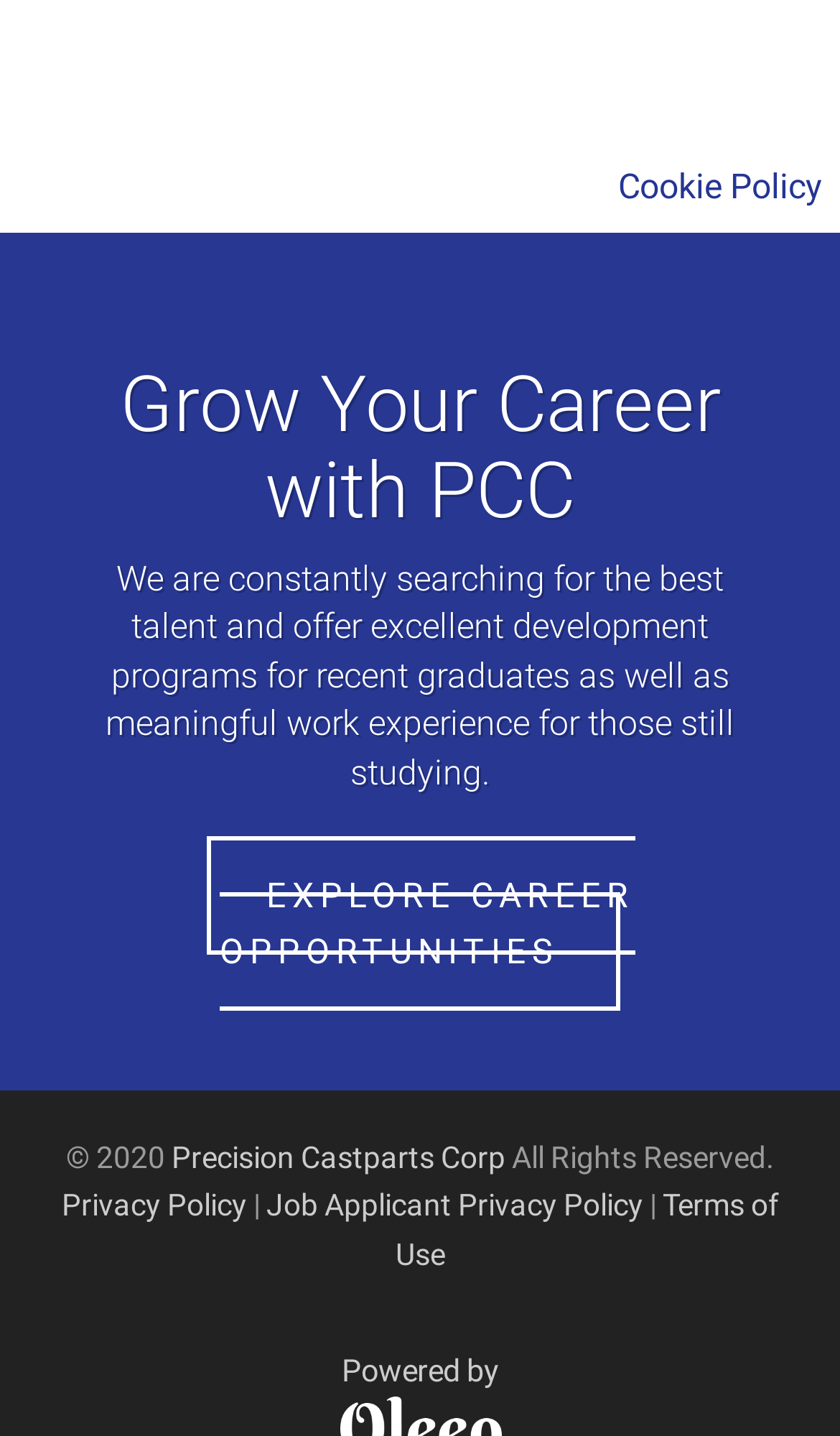Given the element description Cookie Policy, predict the bounding box coordinates for the UI element in the webpage screenshot. The format should be (top-left x, top-left y, bottom-right x, bottom-right y), and the values should be between 0 and 1.

[0.736, 0.116, 0.979, 0.145]